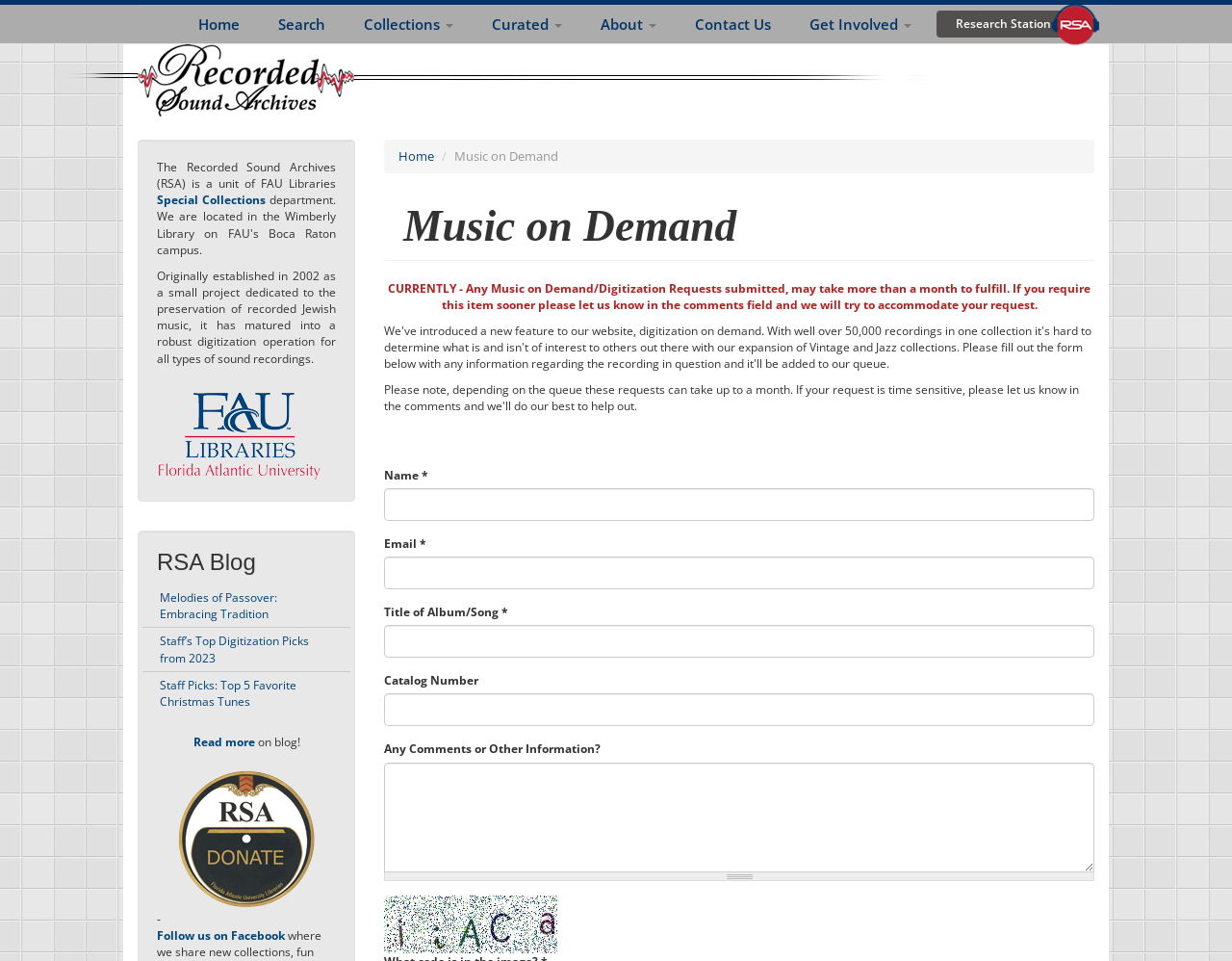Can you find the bounding box coordinates of the area I should click to execute the following instruction: "Submit a music on demand request"?

[0.312, 0.291, 0.885, 0.325]